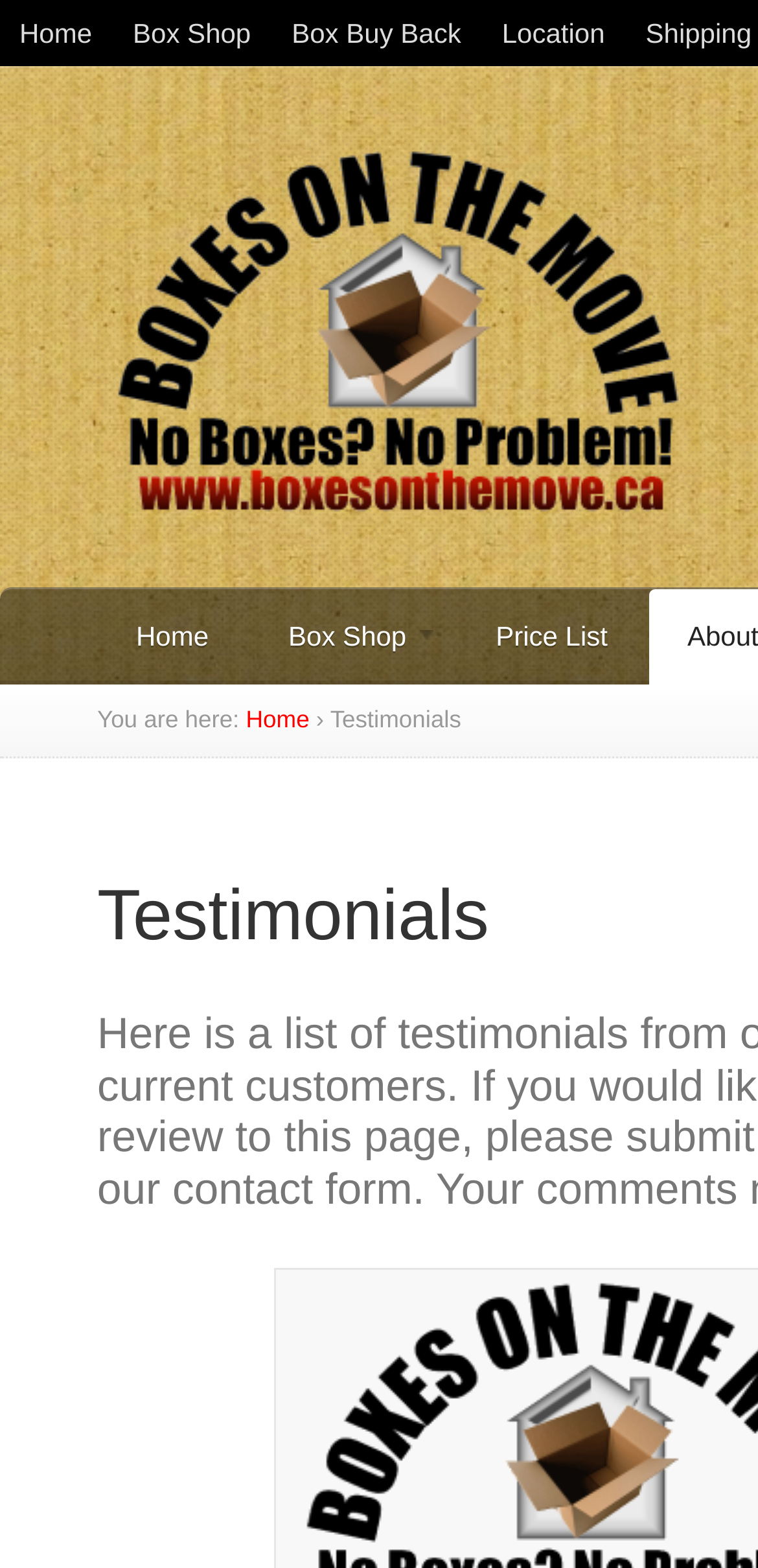Please identify the bounding box coordinates of the element's region that should be clicked to execute the following instruction: "view price list". The bounding box coordinates must be four float numbers between 0 and 1, i.e., [left, top, right, bottom].

[0.603, 0.375, 0.853, 0.437]